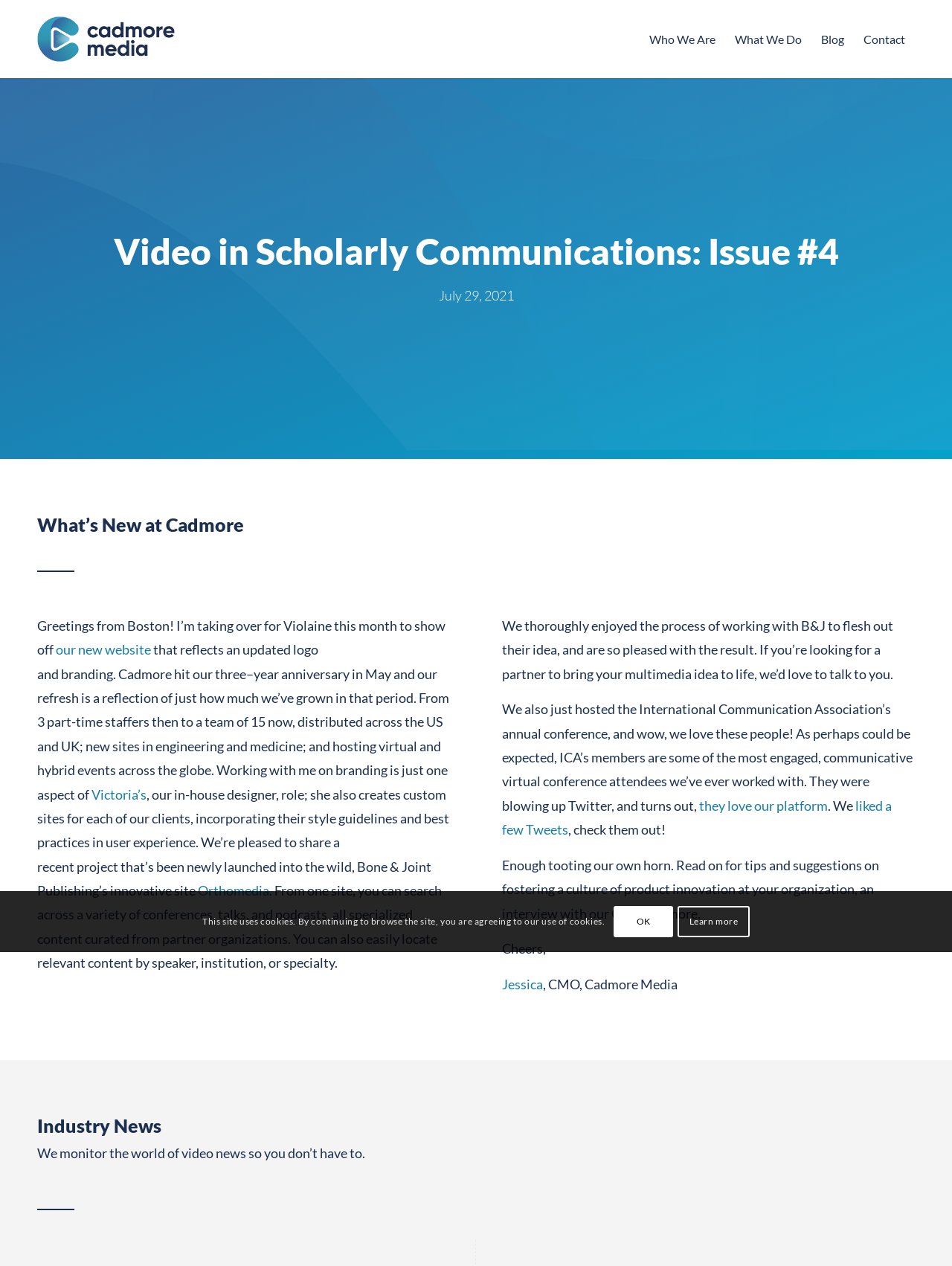Please find and report the bounding box coordinates of the element to click in order to perform the following action: "Visit the new website". The coordinates should be expressed as four float numbers between 0 and 1, in the format [left, top, right, bottom].

[0.059, 0.507, 0.159, 0.519]